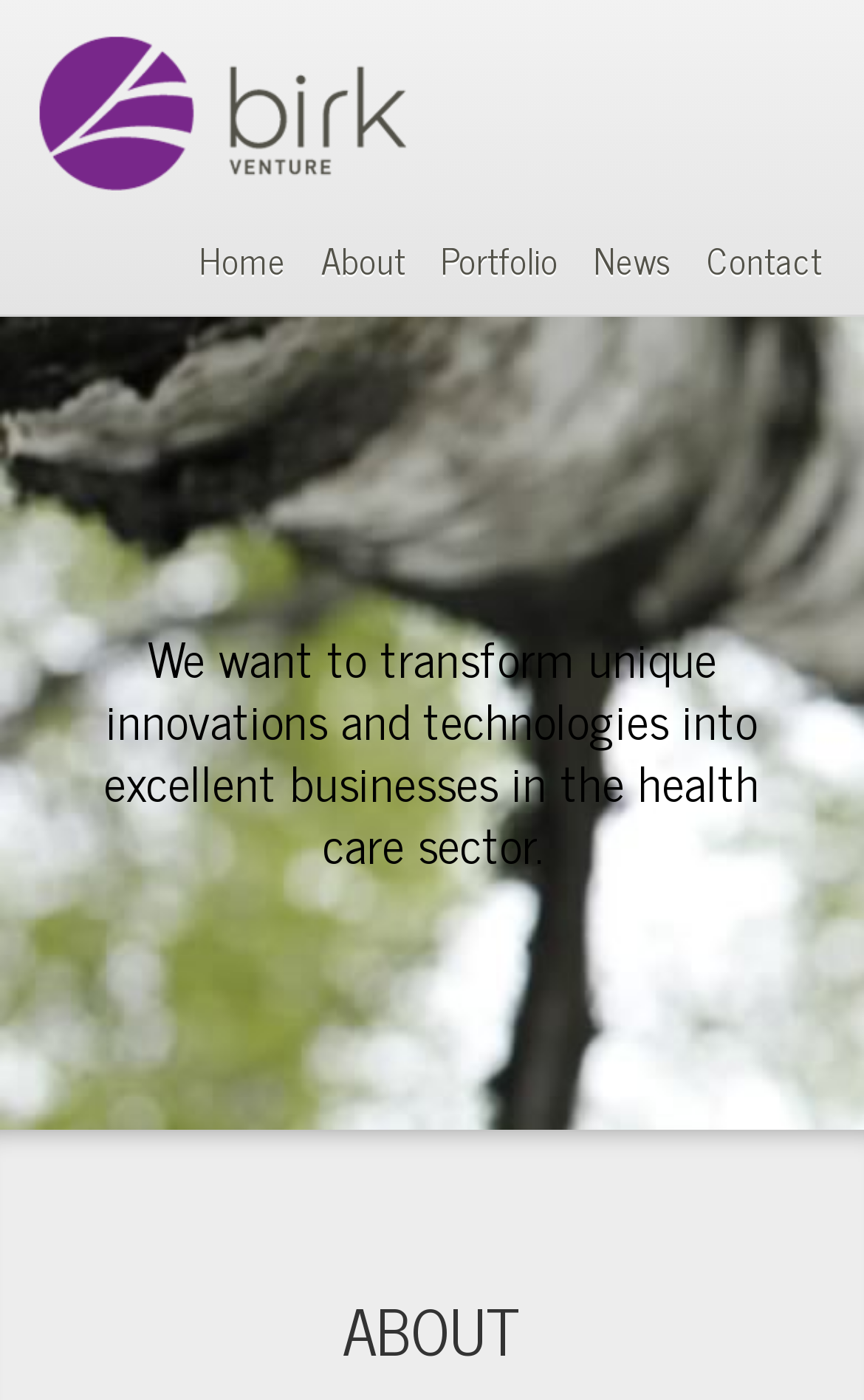Use a single word or phrase to answer the question:
Is there an image on the webpage?

Yes